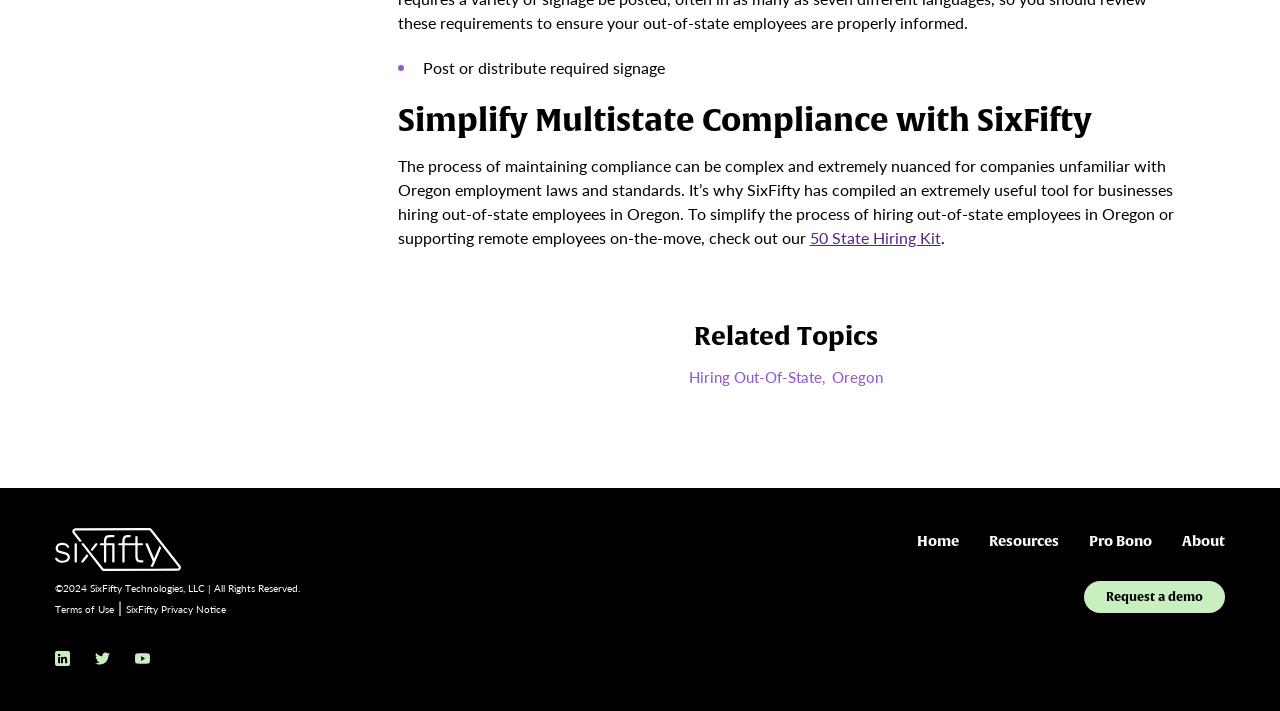Determine the bounding box coordinates of the clickable region to execute the instruction: "Read 'Terms of Use'". The coordinates should be four float numbers between 0 and 1, denoted as [left, top, right, bottom].

[0.043, 0.847, 0.089, 0.867]